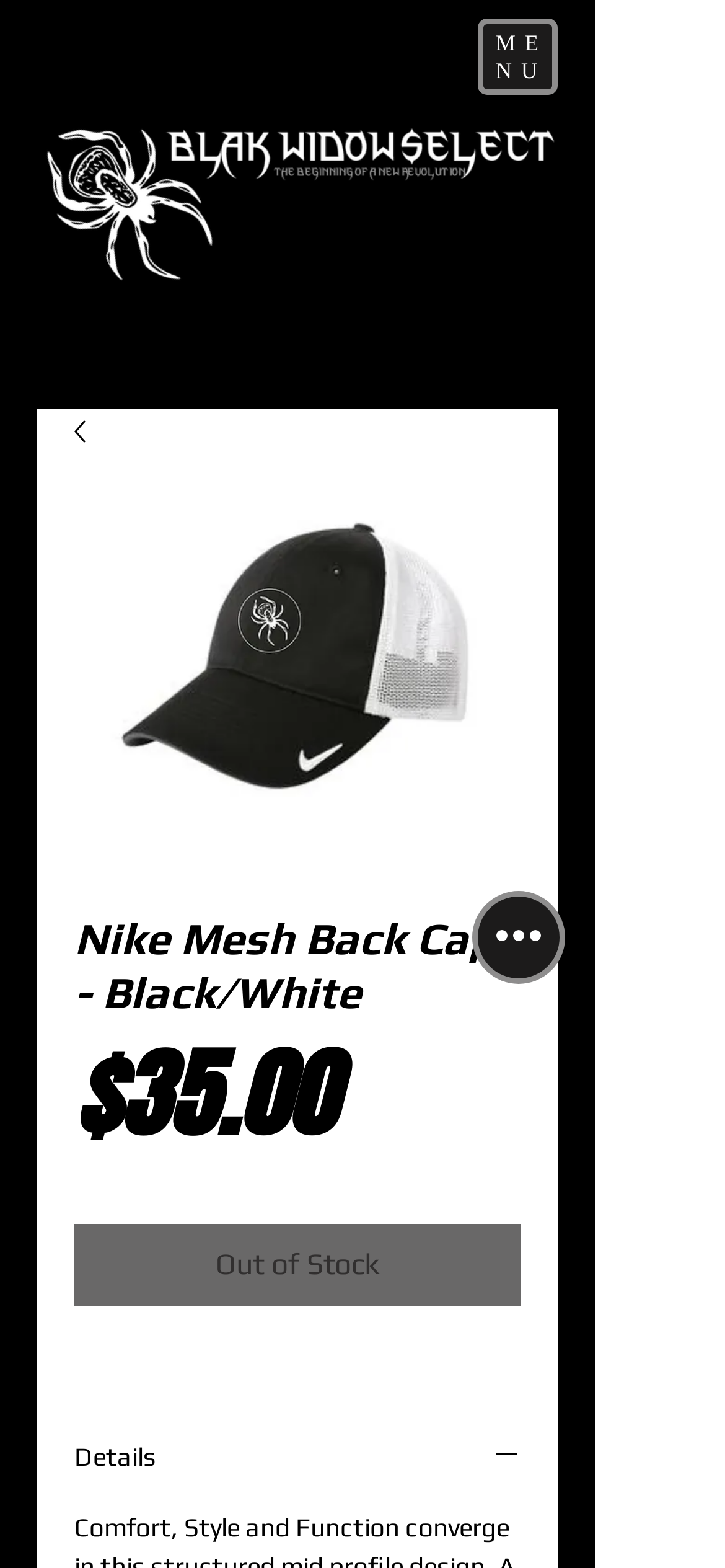Calculate the bounding box coordinates of the UI element given the description: "Details".

[0.103, 0.918, 0.718, 0.942]